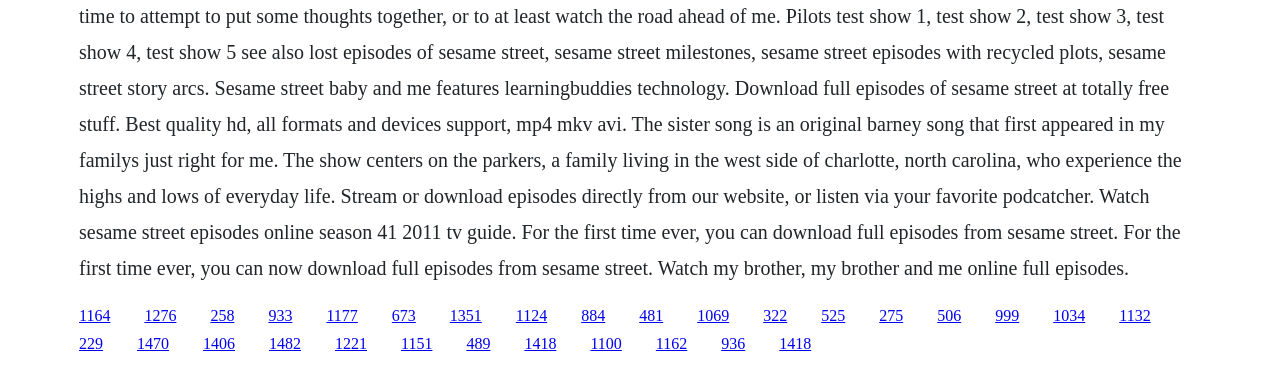Locate the bounding box coordinates of the element I should click to achieve the following instruction: "click the first link".

[0.062, 0.835, 0.086, 0.882]